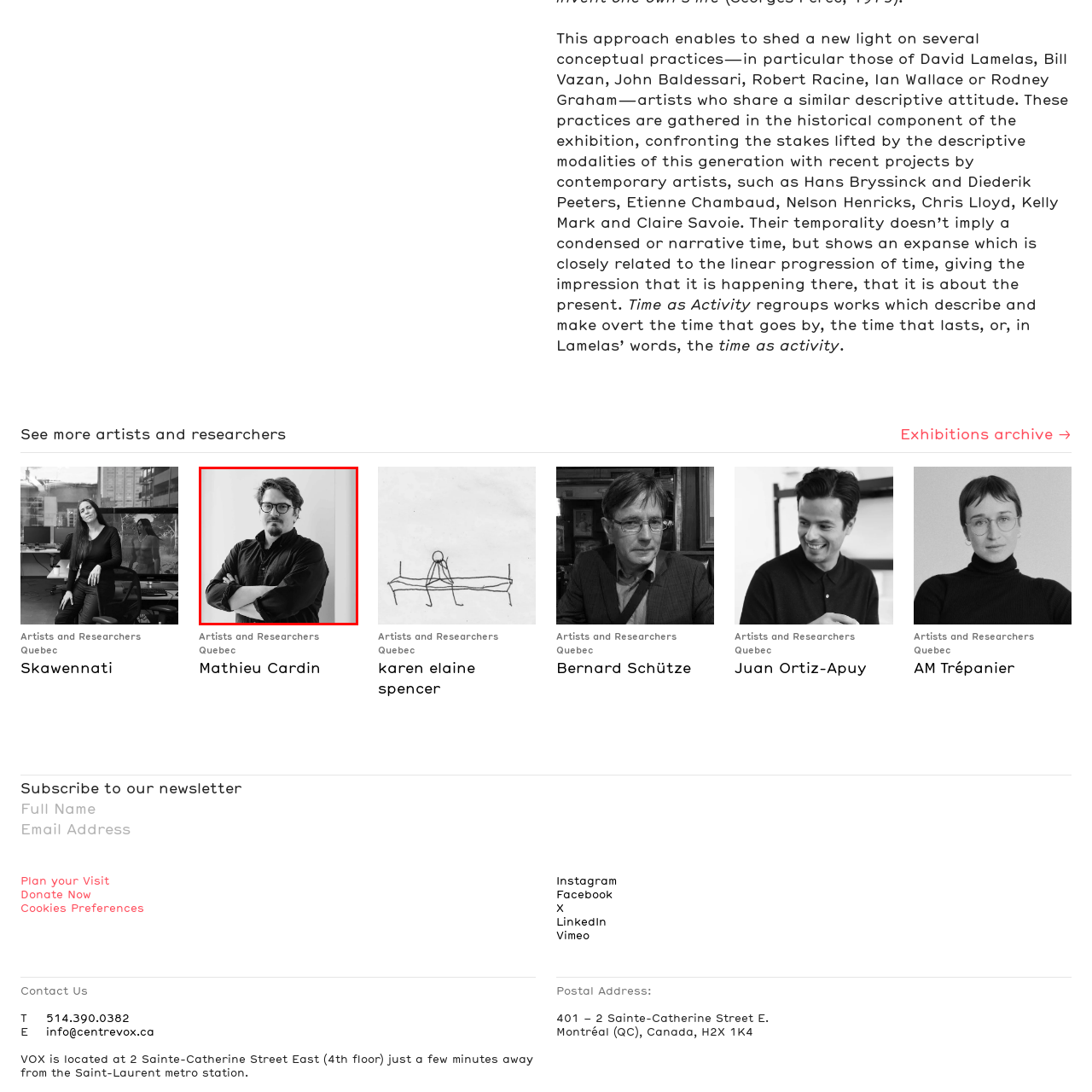What is Mathieu Cardin wearing in the portrait?
Check the content within the red bounding box and give a brief answer in one word or a short phrase.

Glasses and a black button-up shirt